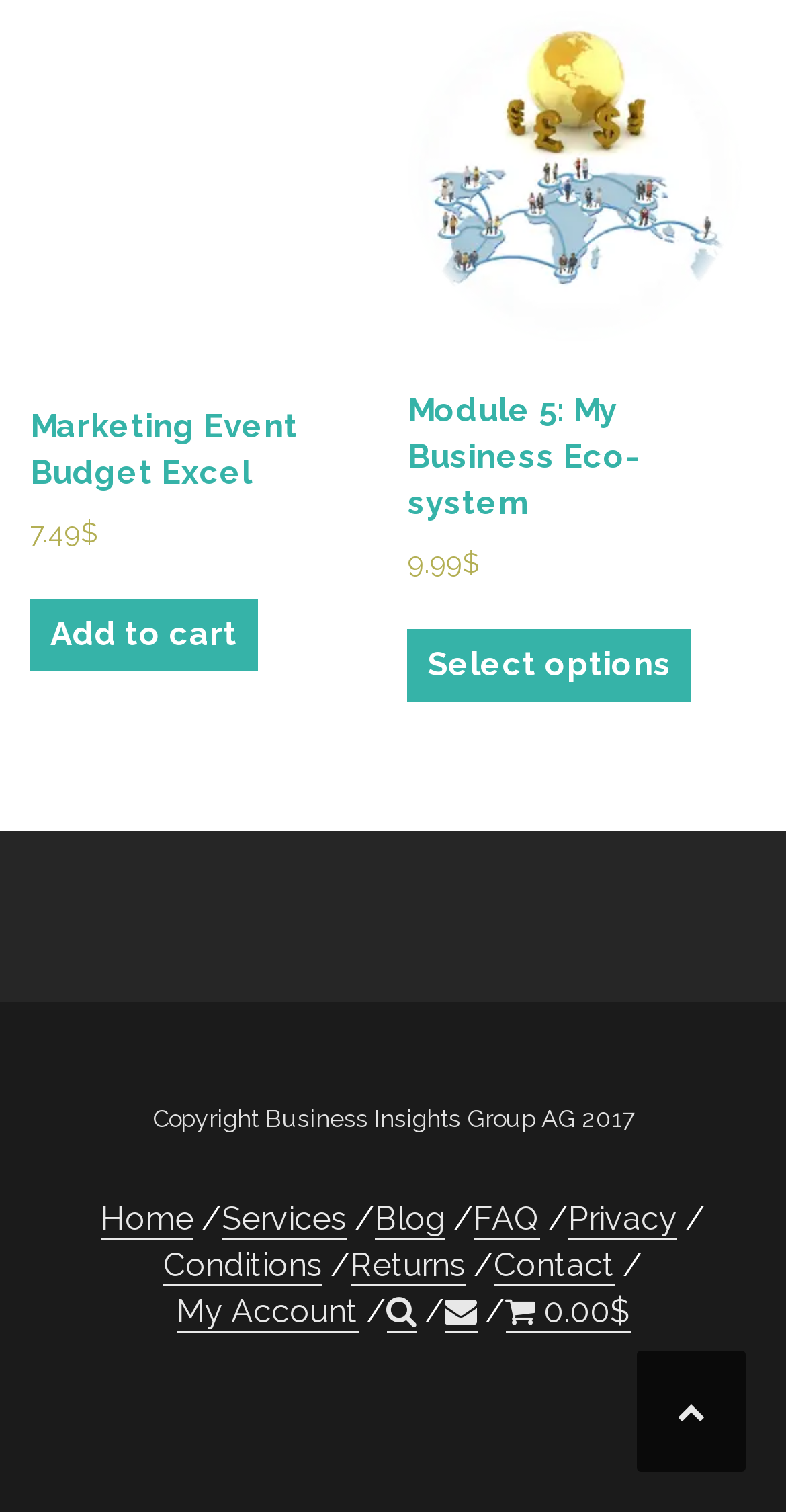Identify the bounding box coordinates of the element to click to follow this instruction: 'Go to Home page'. Ensure the coordinates are four float values between 0 and 1, provided as [left, top, right, bottom].

[0.128, 0.794, 0.246, 0.82]